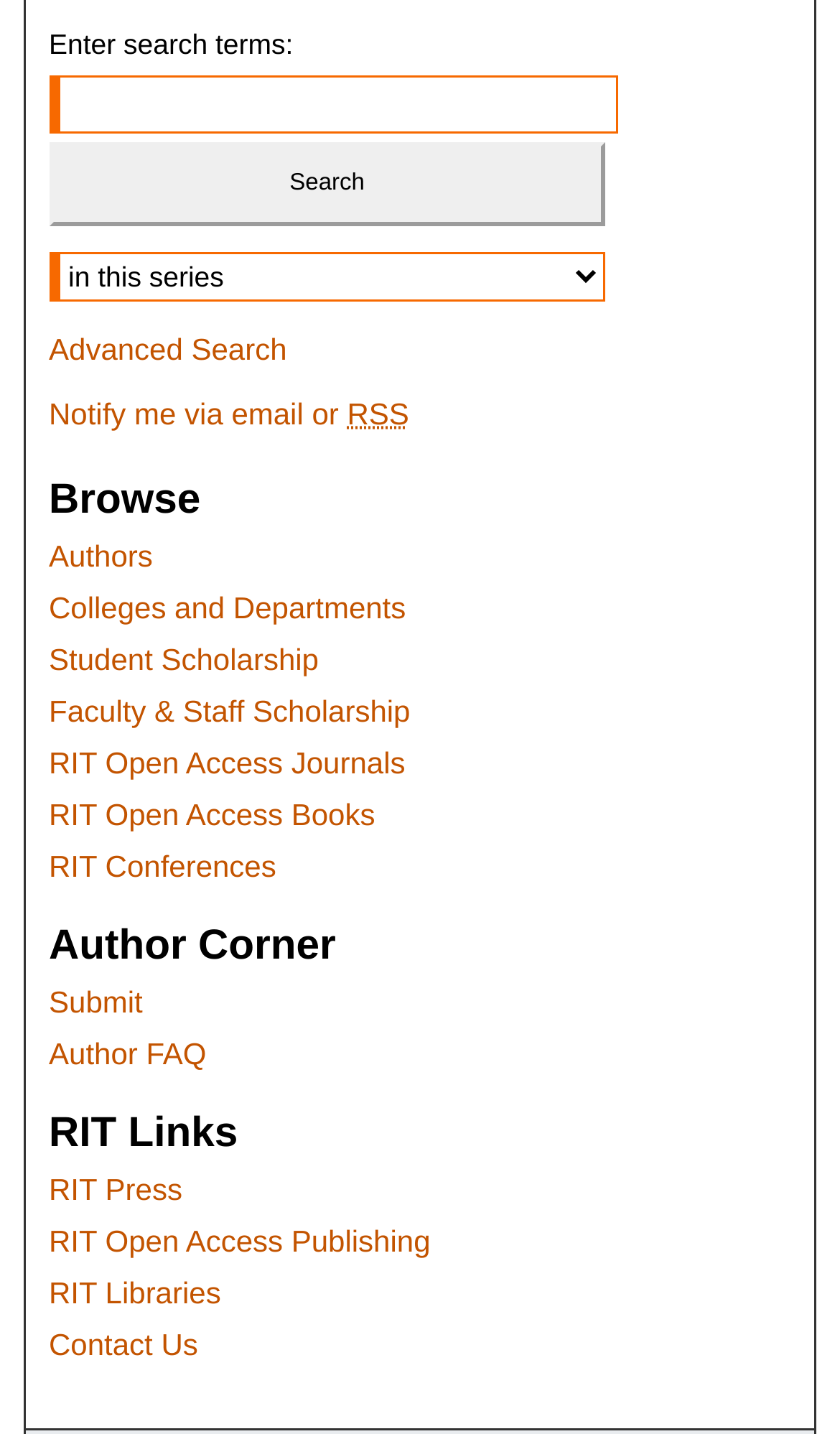What is the relationship between RIT and the links at the bottom?
Your answer should be a single word or phrase derived from the screenshot.

RIT resources